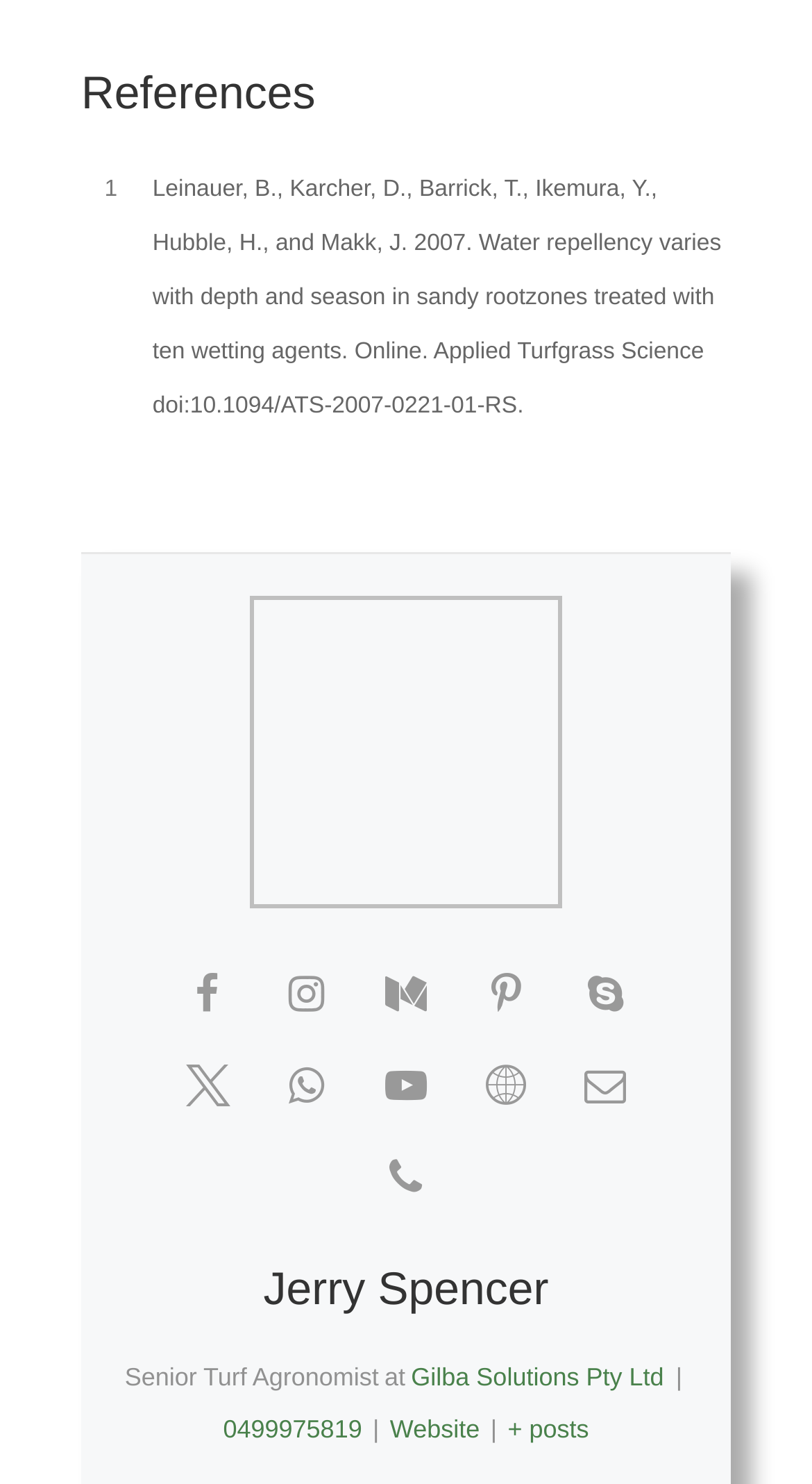Show me the bounding box coordinates of the clickable region to achieve the task as per the instruction: "View Jerry Spencer's posts".

[0.625, 0.953, 0.725, 0.973]